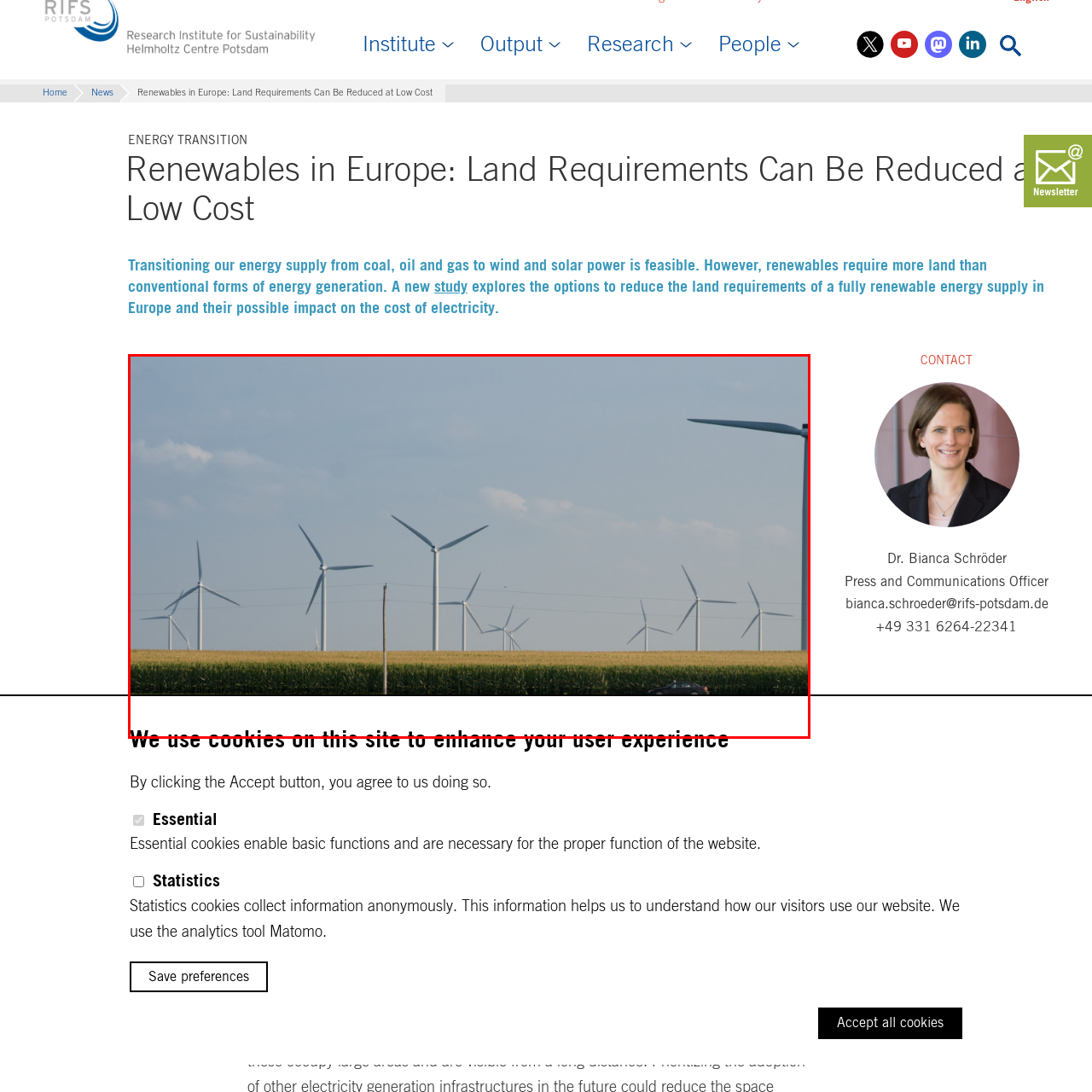Inspect the image within the red box and provide a detailed and thorough answer to the following question: What is the role of onshore wind power in Europe?

The image displays a vast landscape featuring numerous onshore wind turbines, which play a crucial role in the transition to renewable energy in Europe, and the caption notes that 'Onshore wind power plays a key role in the European energy transition'.